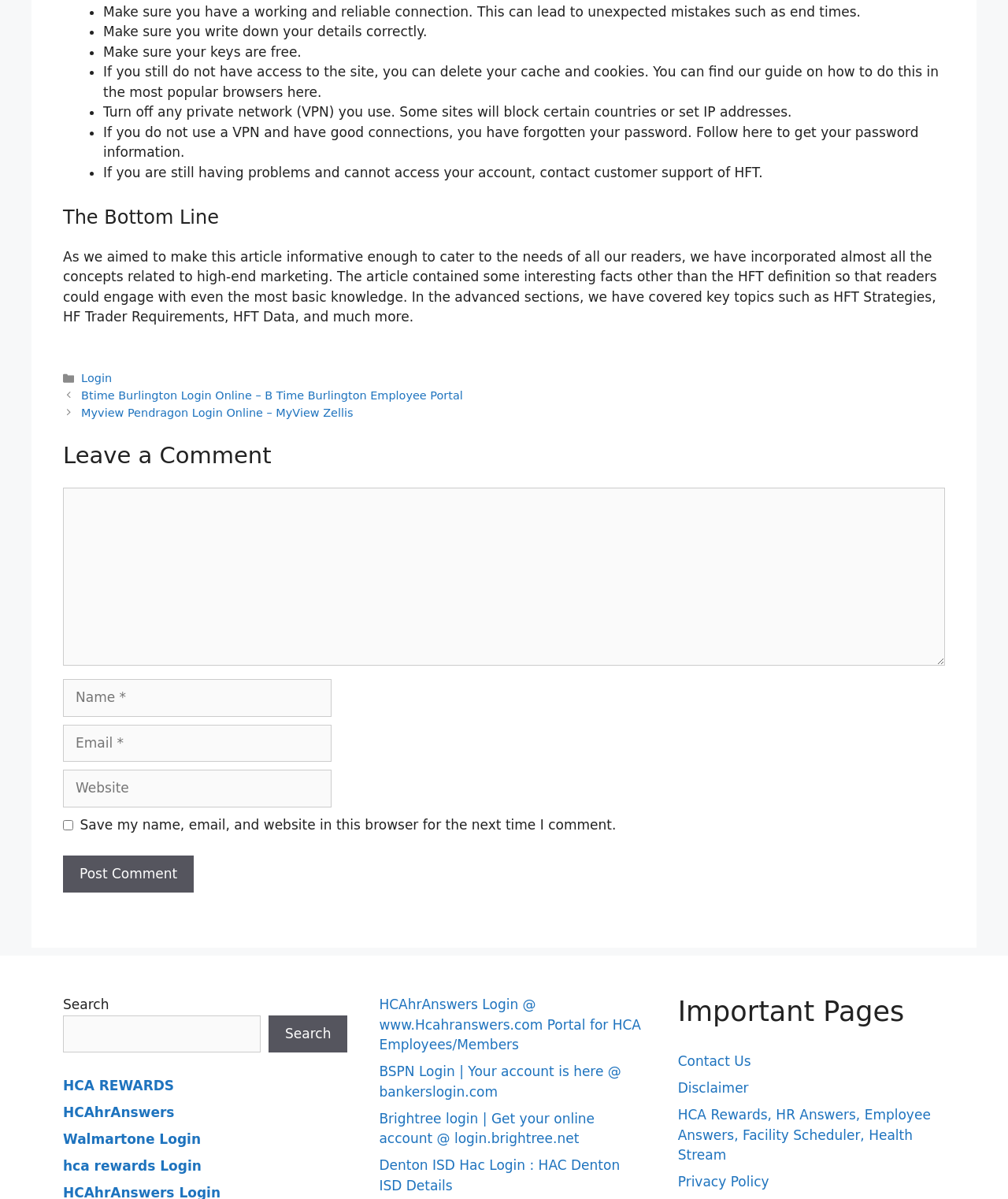Find the bounding box coordinates of the clickable area required to complete the following action: "Contact us".

[0.672, 0.879, 0.745, 0.892]